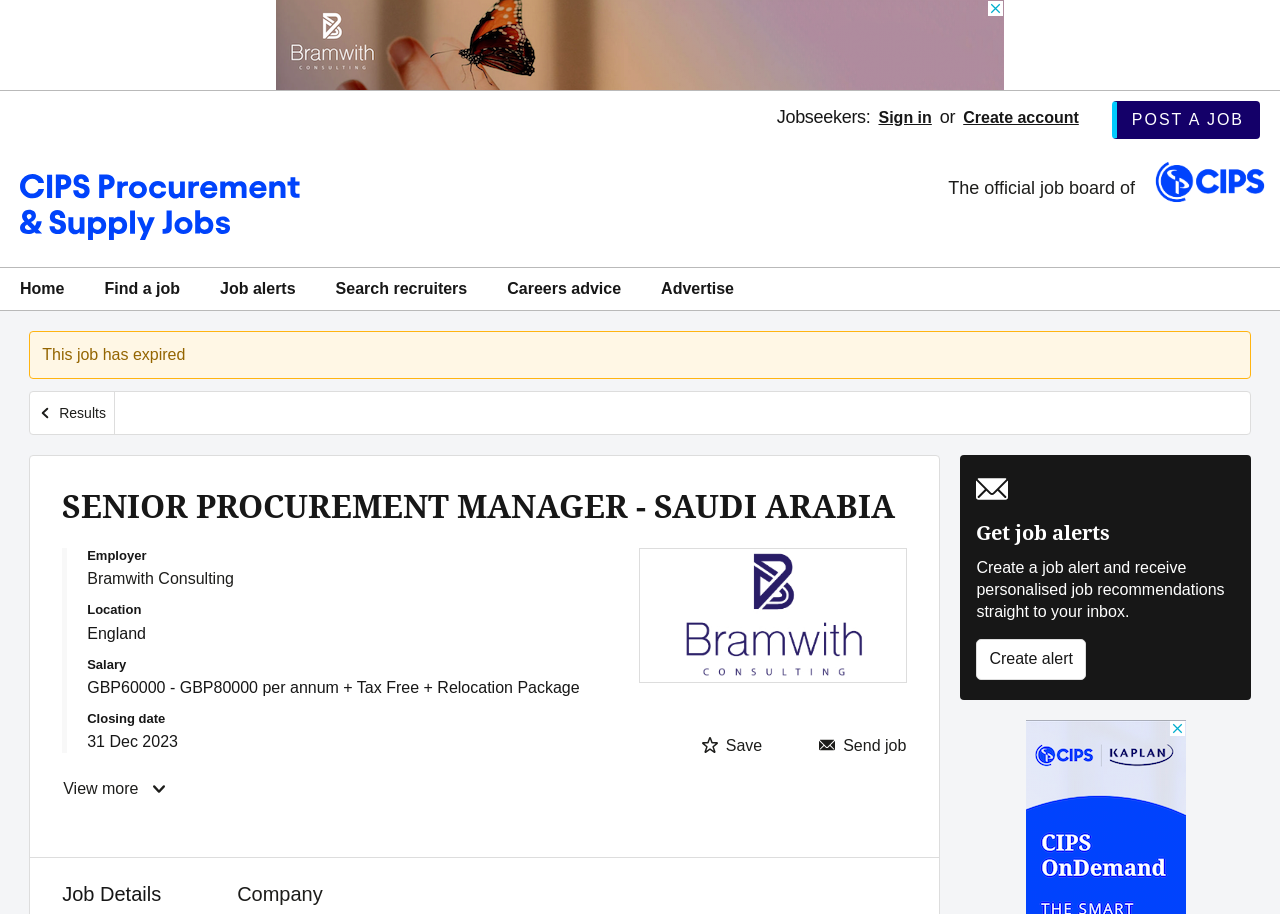Please identify the bounding box coordinates of the area that needs to be clicked to fulfill the following instruction: "Create account."

[0.75, 0.111, 0.845, 0.148]